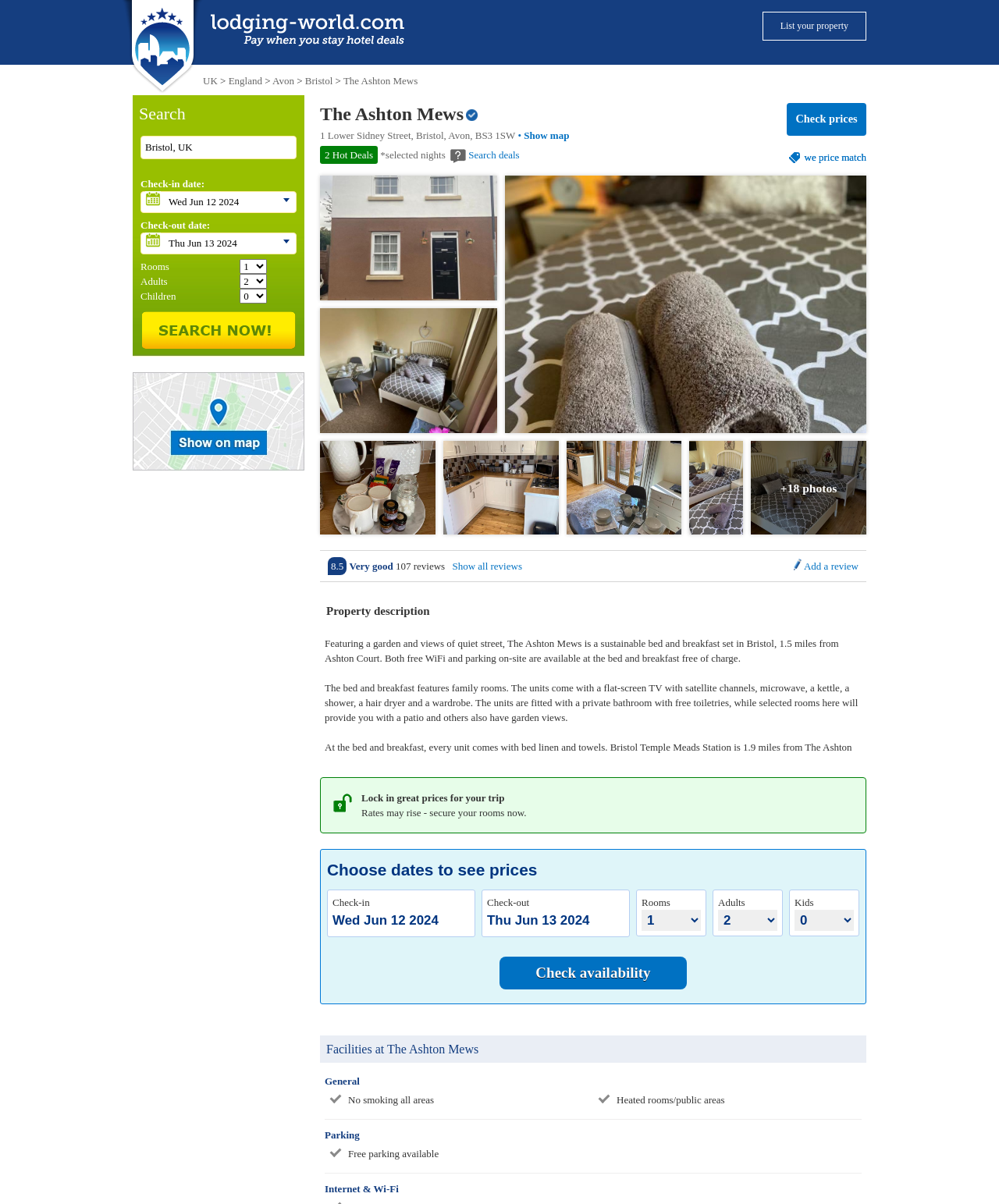Provide a thorough and detailed response to the question by examining the image: 
What is the name of the accommodation?

I found the answer by looking at the heading element on the webpage, which says 'The Ashton Mews'.